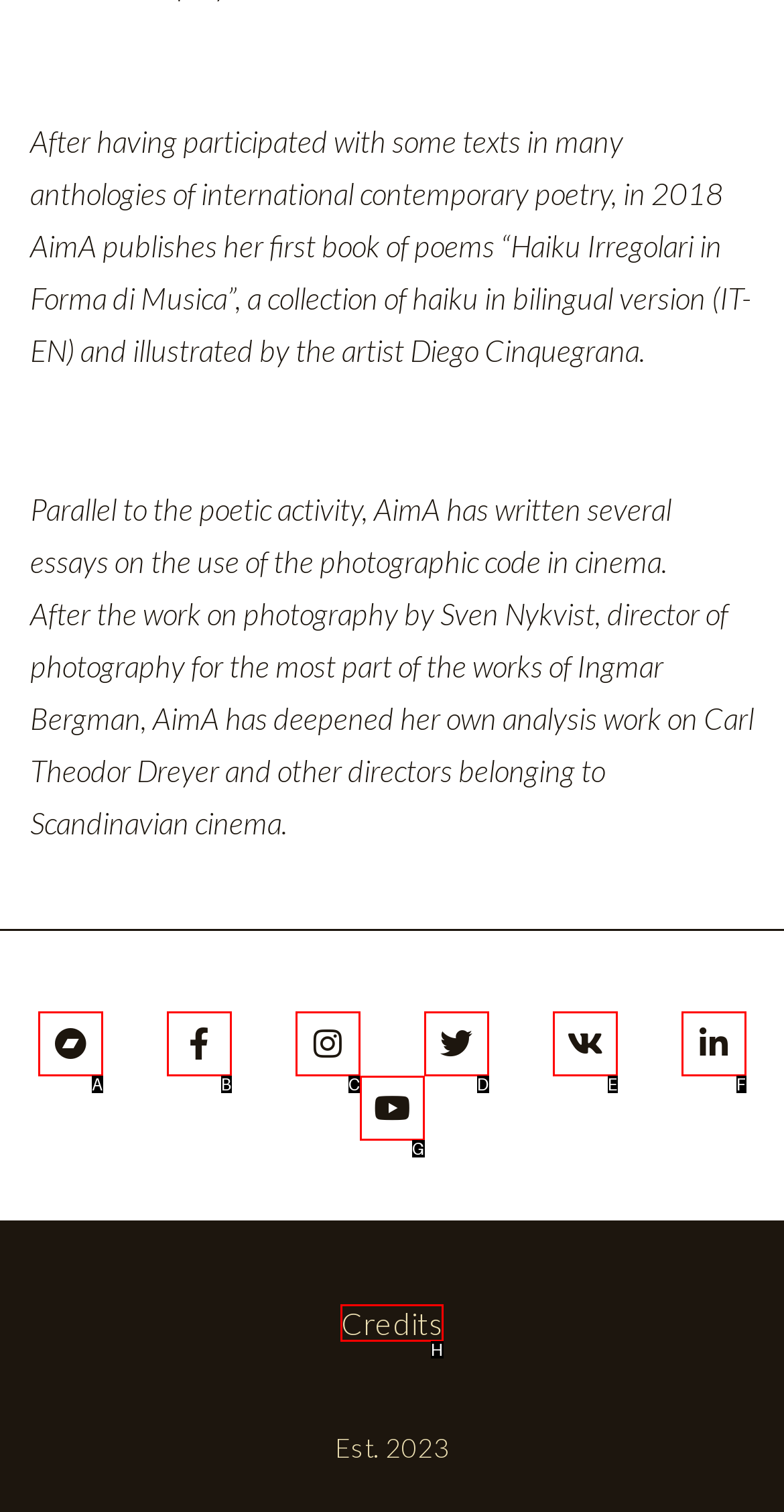Tell me which option I should click to complete the following task: check credits
Answer with the option's letter from the given choices directly.

H